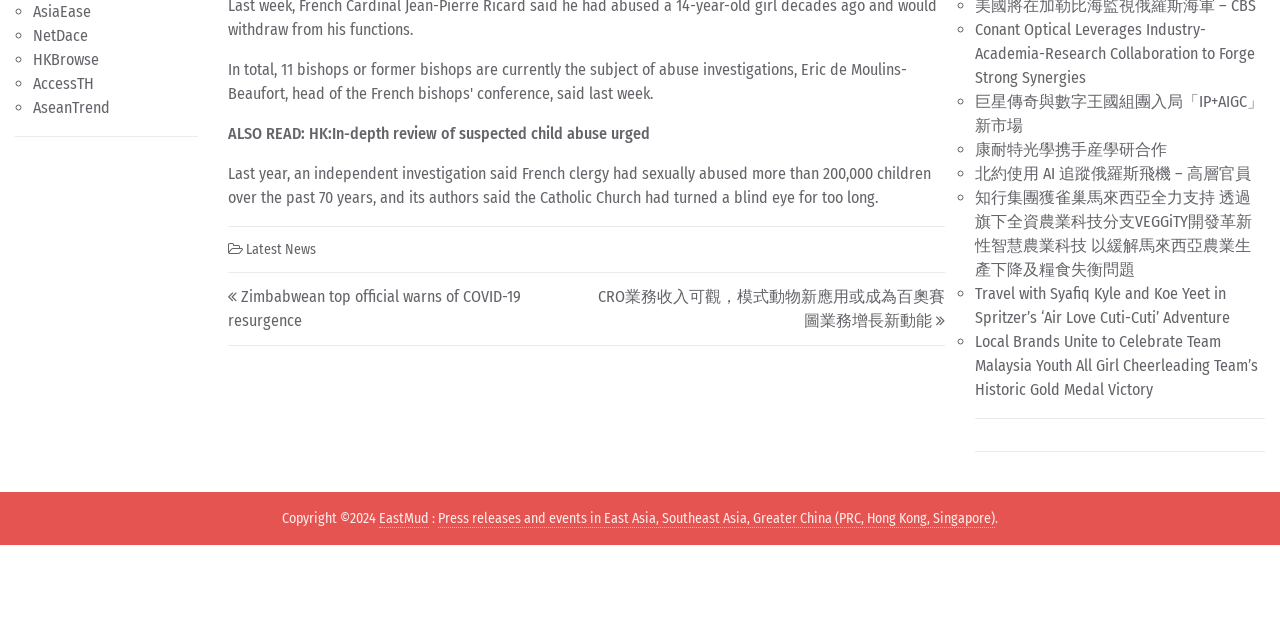For the following element description, predict the bounding box coordinates in the format (top-left x, top-left y, bottom-right x, bottom-right y). All values should be floating point numbers between 0 and 1. Description: 知行集團獲雀巢馬來西亞全力支持 透過旗下全資農業科技分支VEGGiTY開發革新性智慧農業科技 以緩解馬來西亞農業生產下降及糧食失衡問題

[0.762, 0.294, 0.978, 0.436]